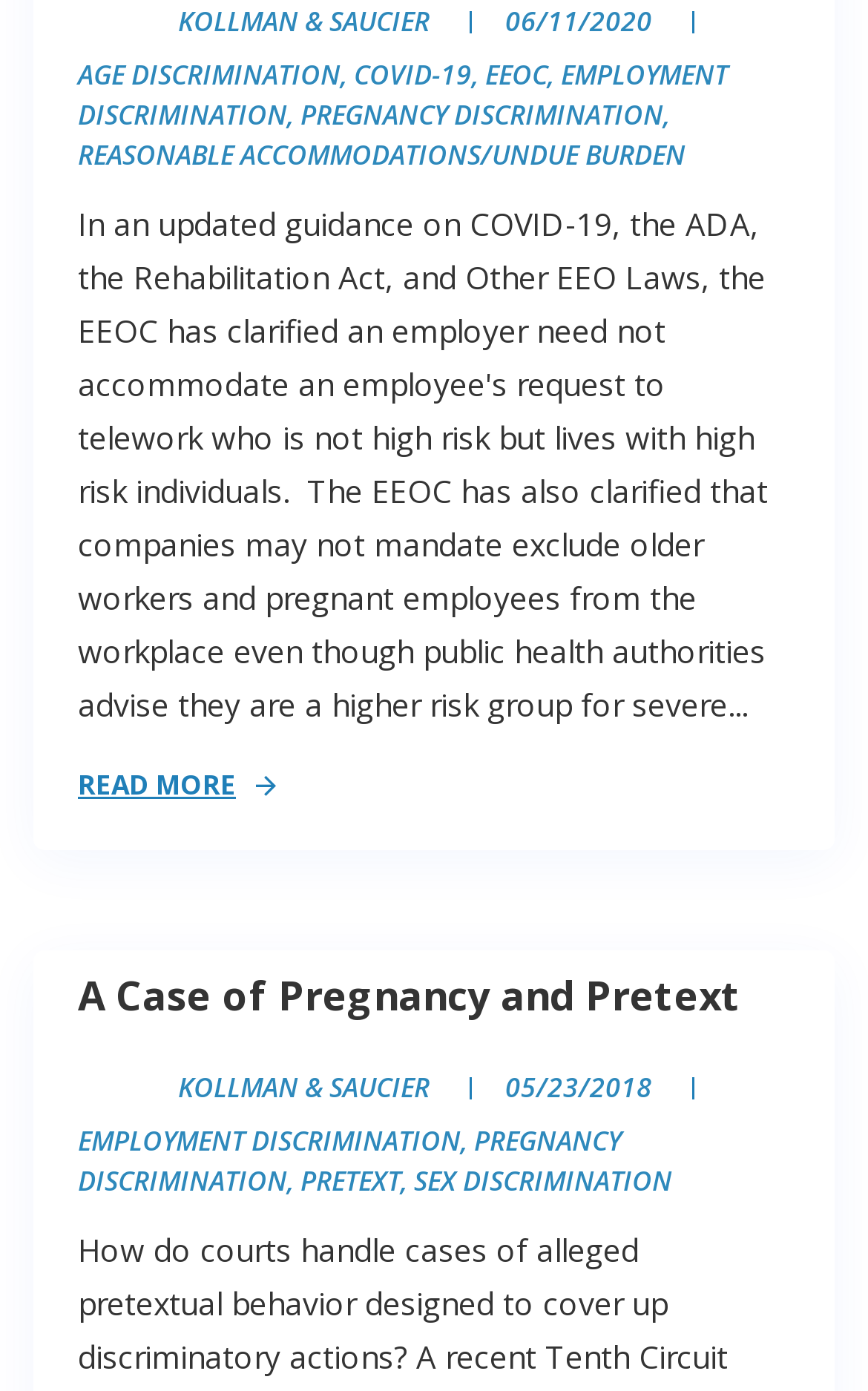Please locate the bounding box coordinates of the element that should be clicked to complete the given instruction: "Explore the topic of 'SEX DISCRIMINATION'".

[0.477, 0.835, 0.774, 0.862]